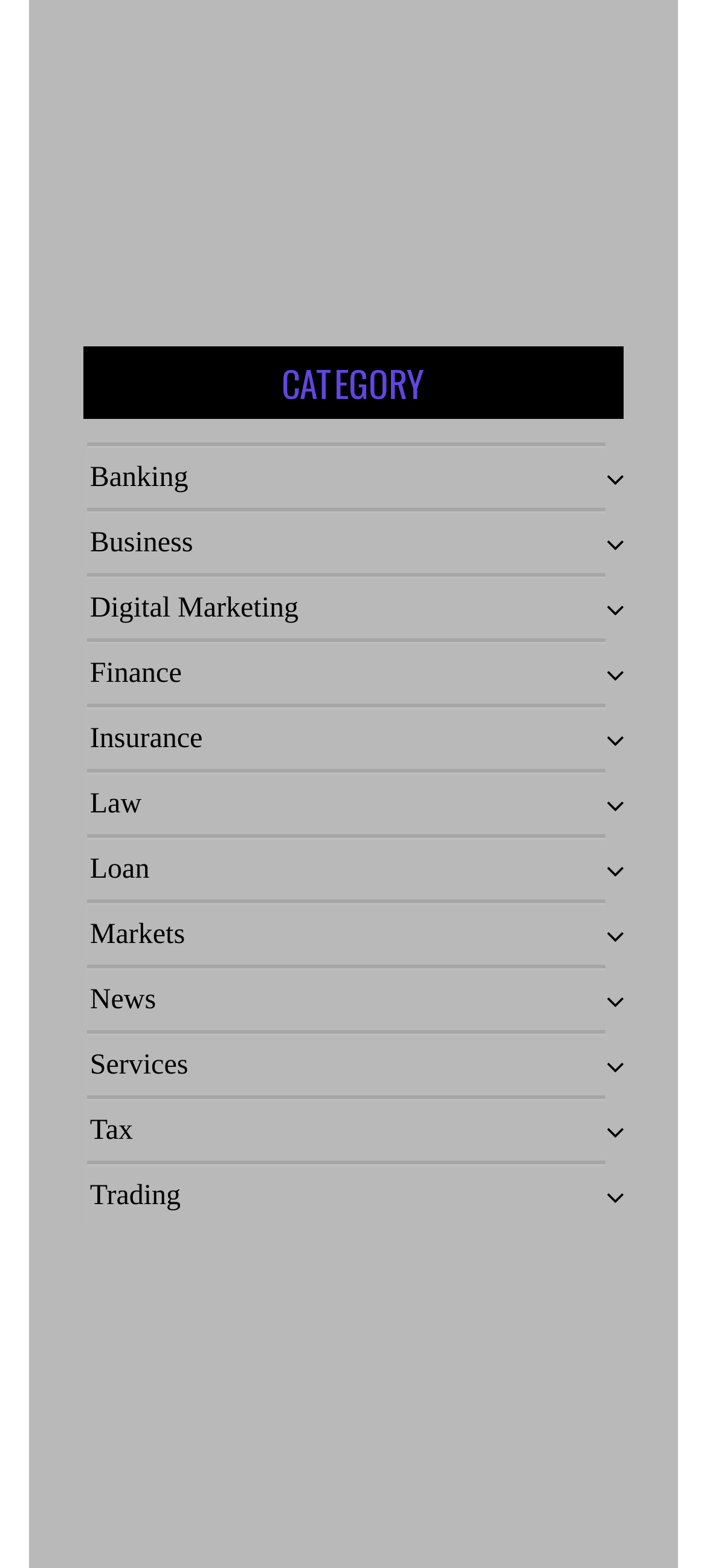Locate the bounding box coordinates of the UI element described by: "Finance". The bounding box coordinates should consist of four float numbers between 0 and 1, i.e., [left, top, right, bottom].

[0.127, 0.42, 0.257, 0.439]